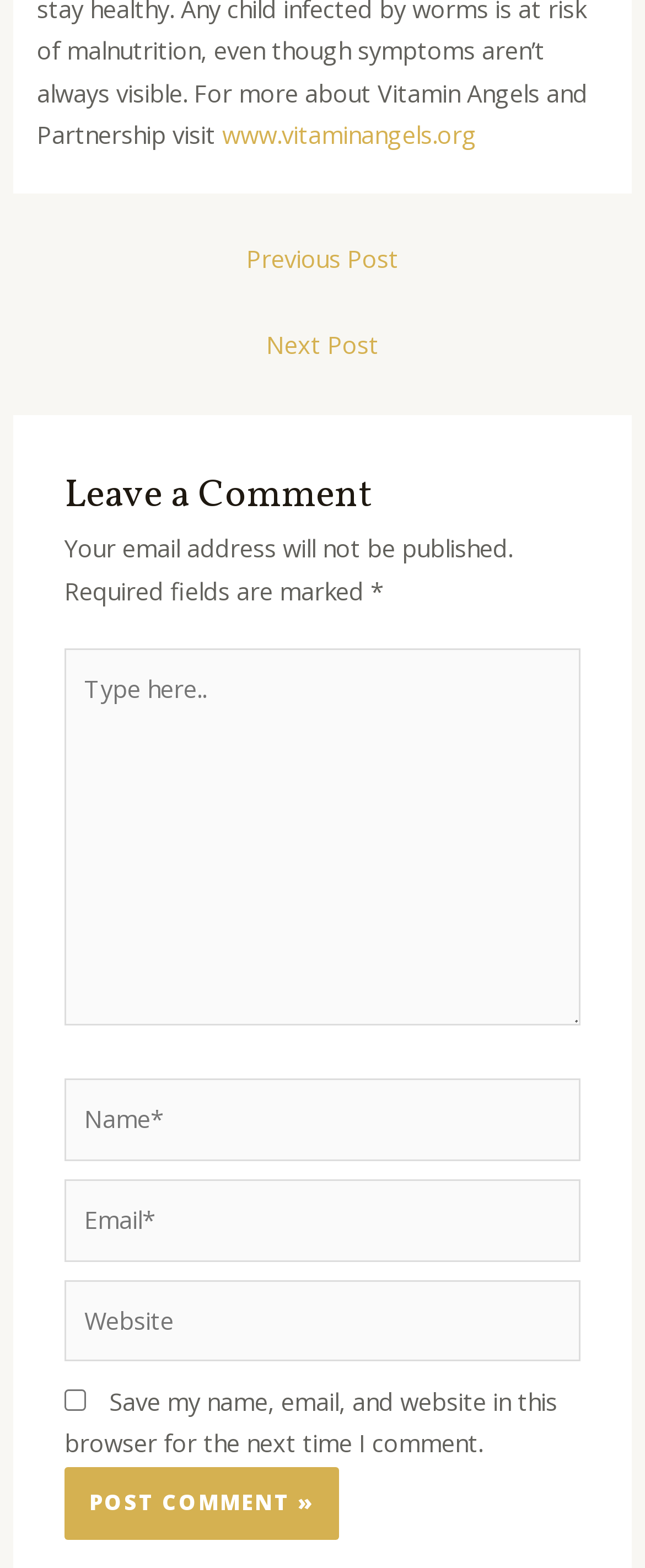Please answer the following question using a single word or phrase: 
What is the button at the bottom of the comment form for?

Post Comment